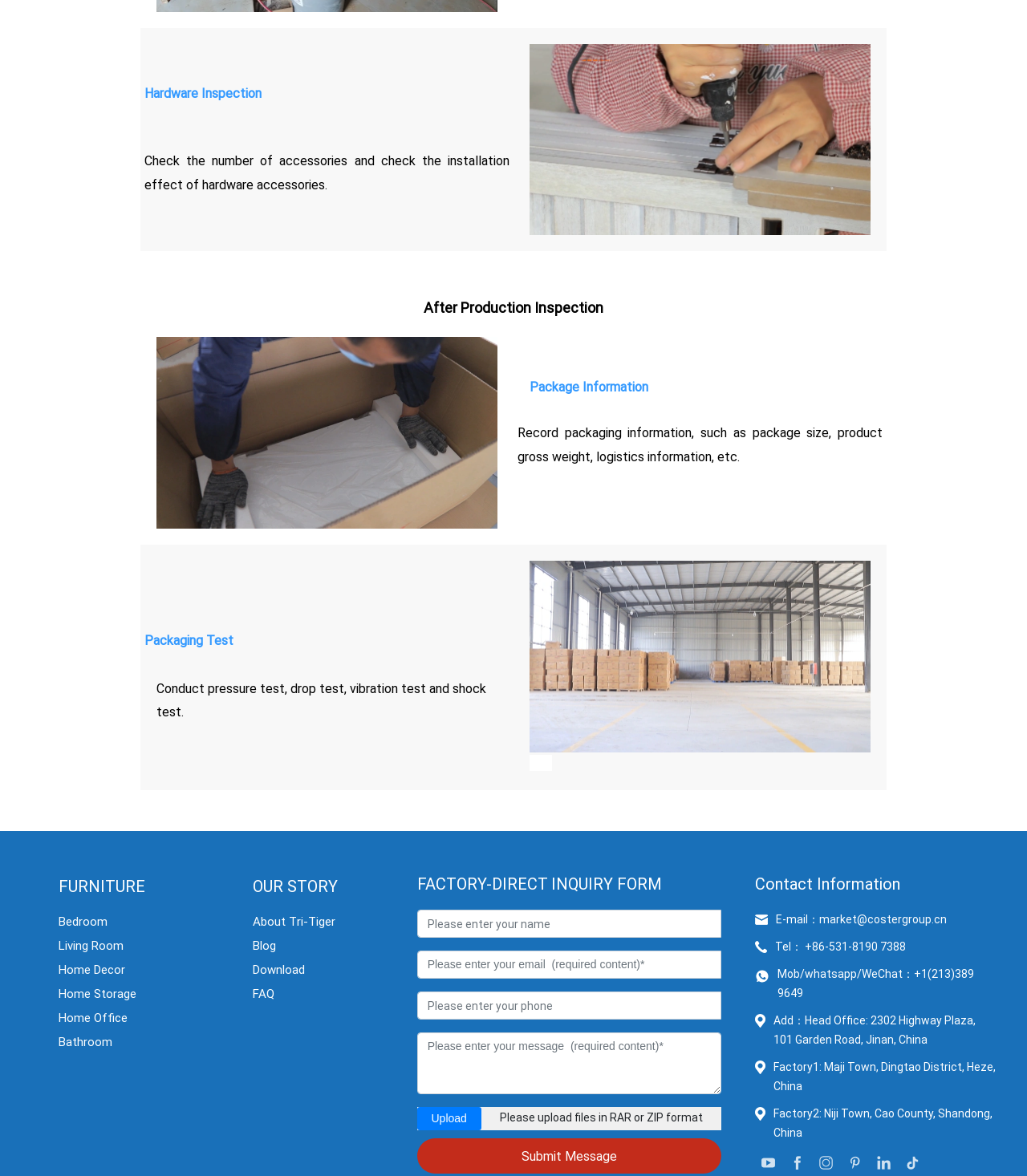Locate the bounding box coordinates of the region to be clicked to comply with the following instruction: "Click the 'OUR STORY' link". The coordinates must be four float numbers between 0 and 1, in the form [left, top, right, bottom].

[0.246, 0.742, 0.379, 0.765]